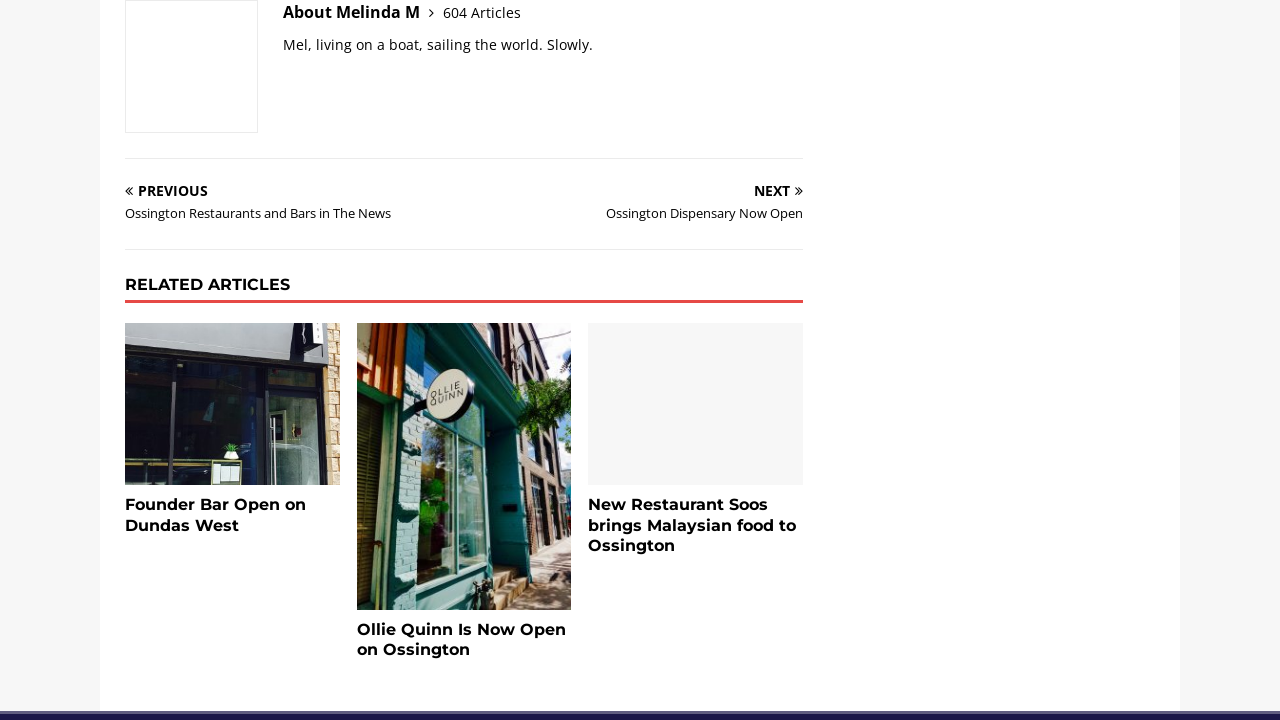Indicate the bounding box coordinates of the clickable region to achieve the following instruction: "View 'Ollie Quinn Ossington'."

[0.279, 0.449, 0.446, 0.847]